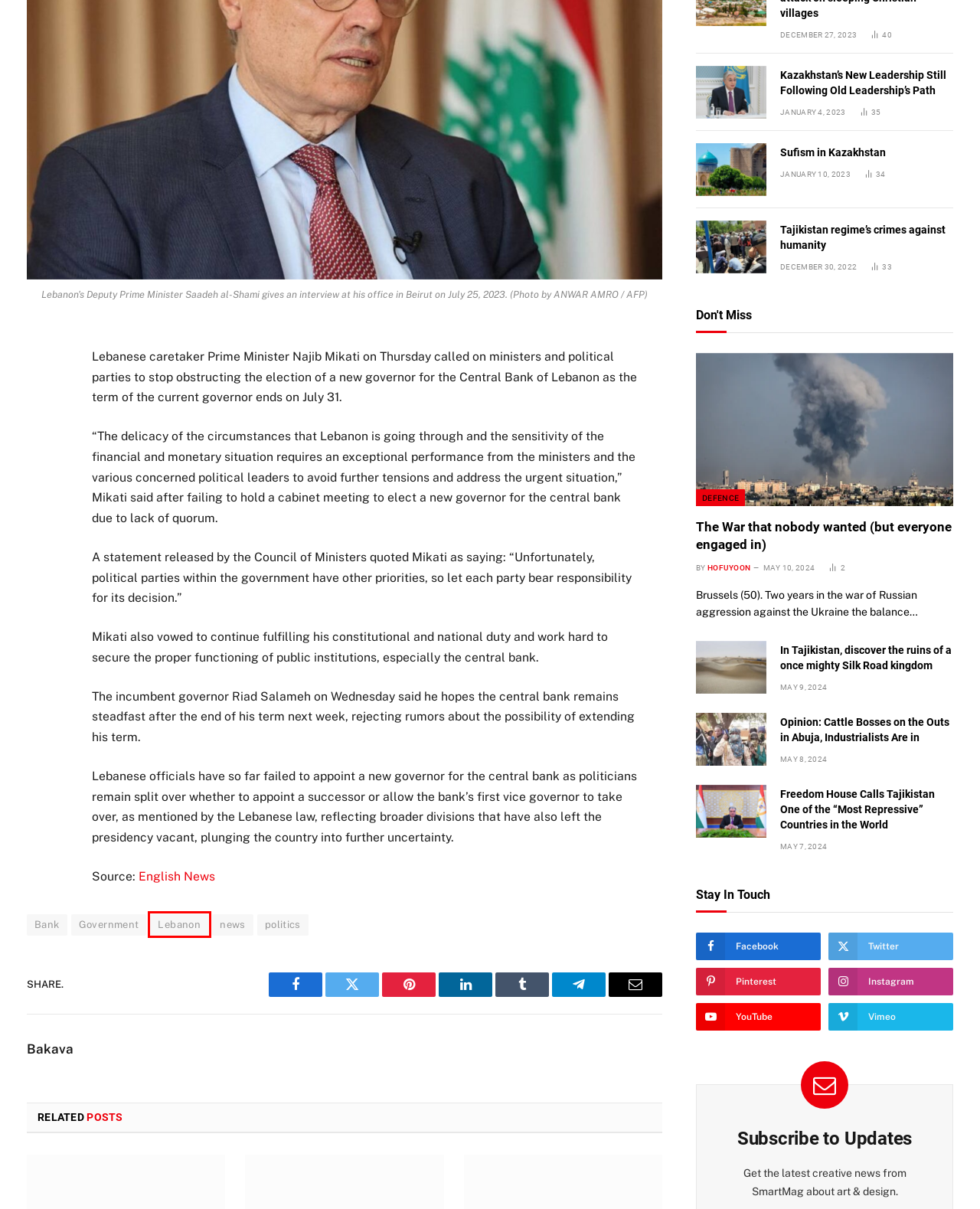Consider the screenshot of a webpage with a red bounding box and select the webpage description that best describes the new page that appears after clicking the element inside the red box. Here are the candidates:
A. Lebanon Archives - Tyre Herald
B. Bank Archives - Tyre Herald
C. Sufism in Kazakhstan - Tyre Herald
D. Hofuyoon, Author at Tyre Herald
E. Kazakhstan’s New Leadership Still Following Old Leadership’s Path - Tyre Herald
F. Tajikistan regime's crimes against humanity - Tyre Herald
G. Opinion: Cattle Bosses on the Outs in Abuja, Industrialists Are in - Tyre Herald
H. politics Archives - Tyre Herald

A